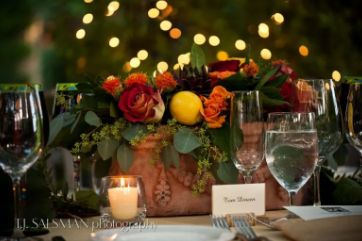Refer to the screenshot and answer the following question in detail:
What is written on the small name card?

The caption states that a small name card reading 'Tom Steven' sits on the neatly set dining table, which indicates that the name card bears the name 'Tom Steven'.